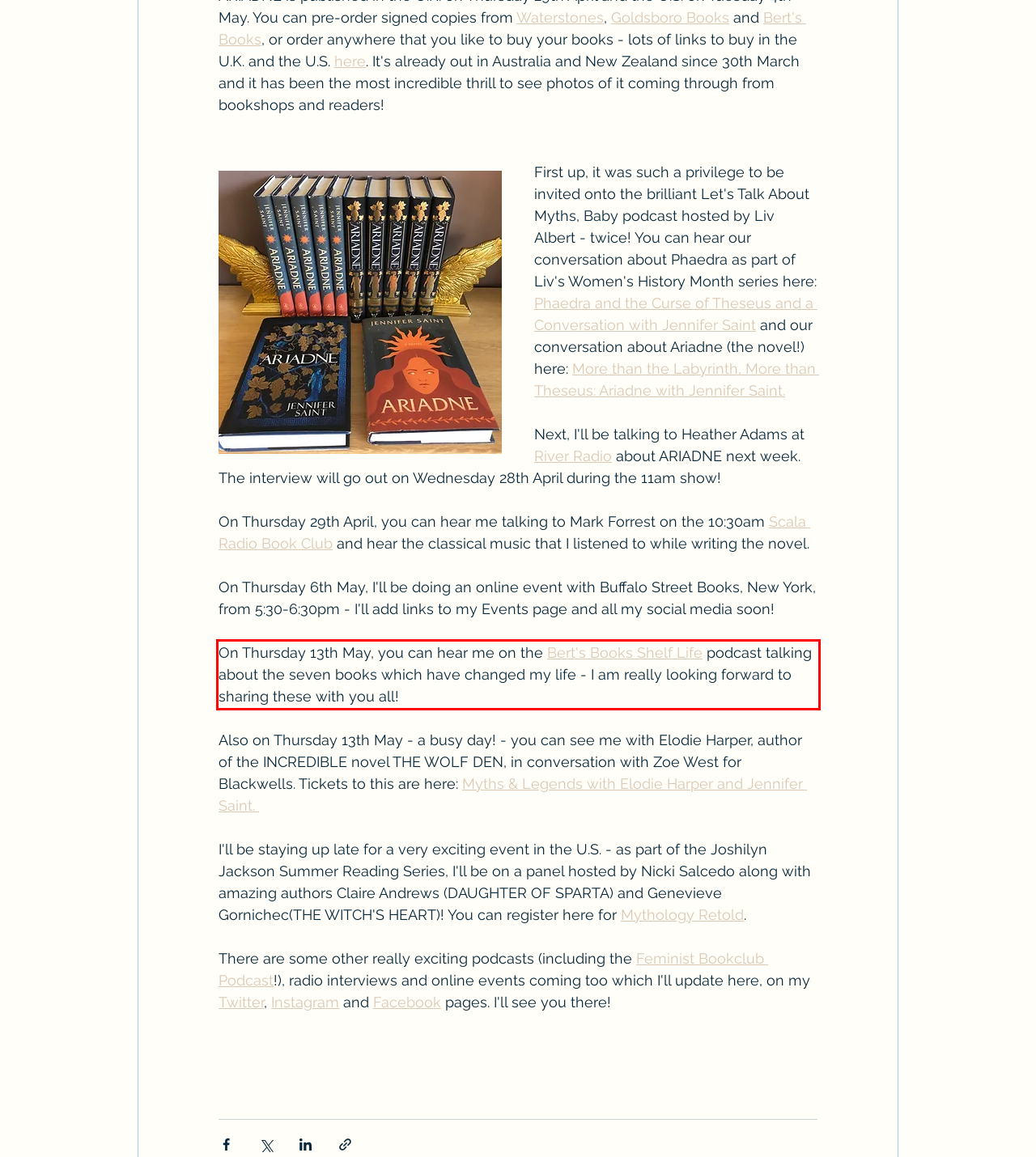Analyze the screenshot of the webpage that features a red bounding box and recognize the text content enclosed within this red bounding box.

On Thursday 13th May, you can hear me on the Bert's Books Shelf Life podcast talking about the seven books which have changed my life - I am really looking forward to sharing these with you all!